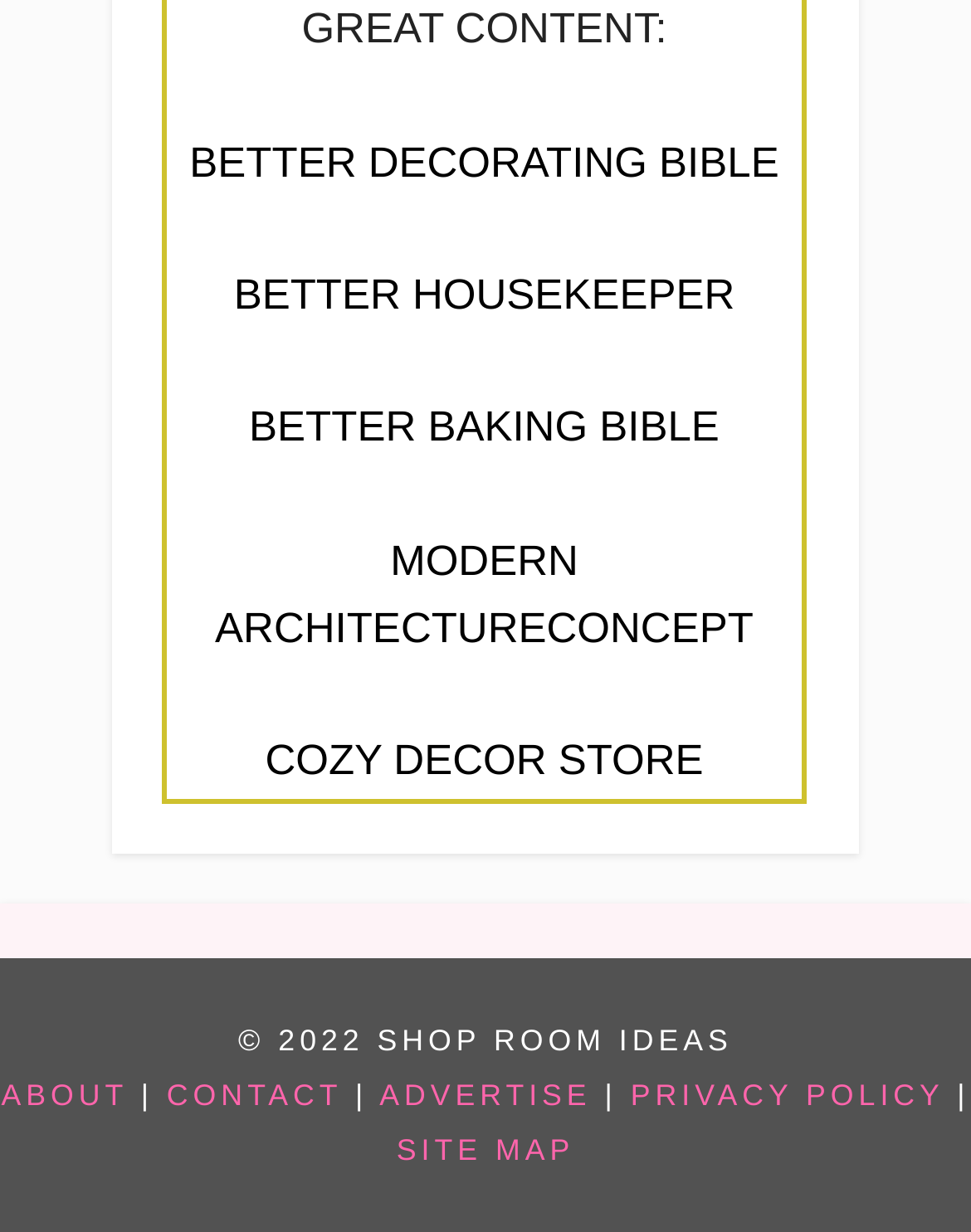Provide your answer in a single word or phrase: 
How many links are there in the footer section?

5